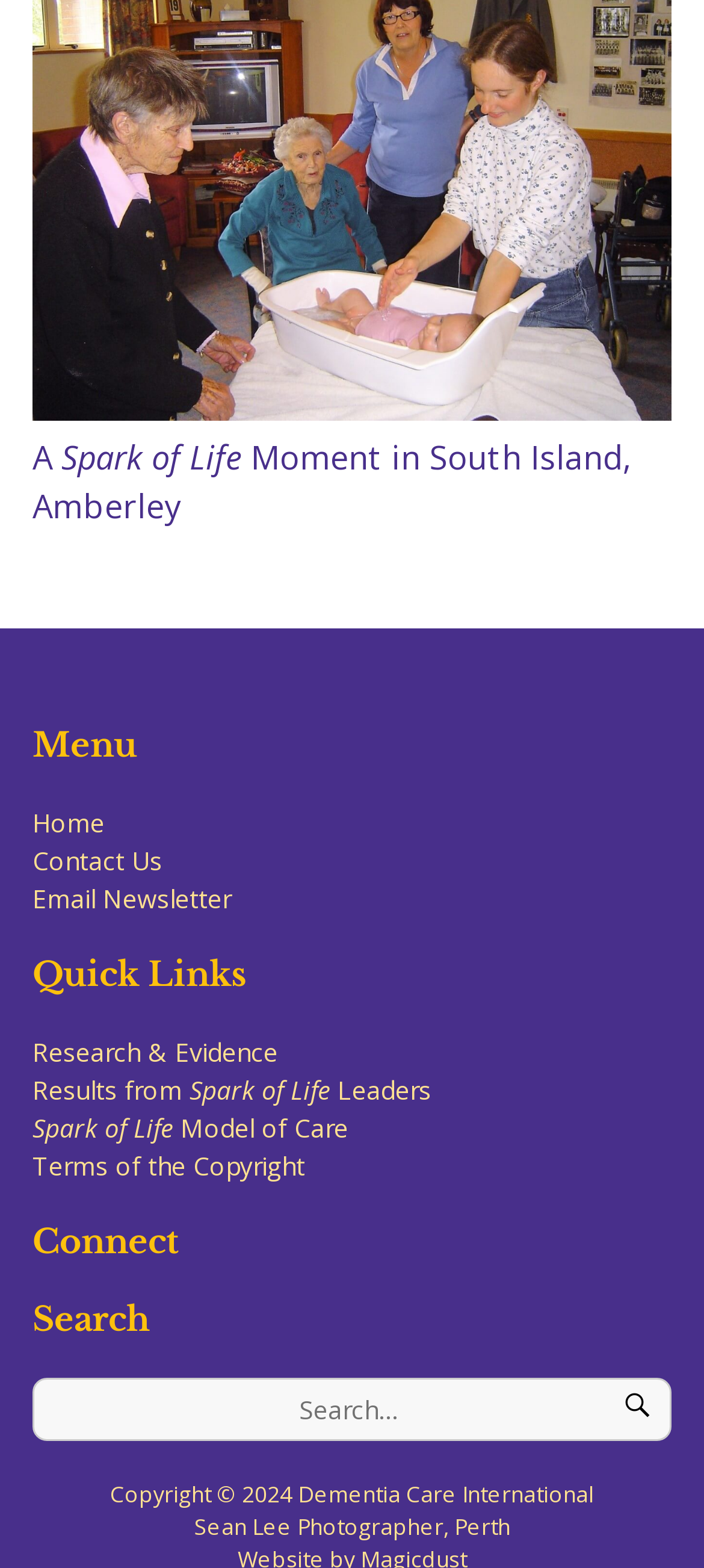Identify the bounding box of the UI component described as: "About Us".

None